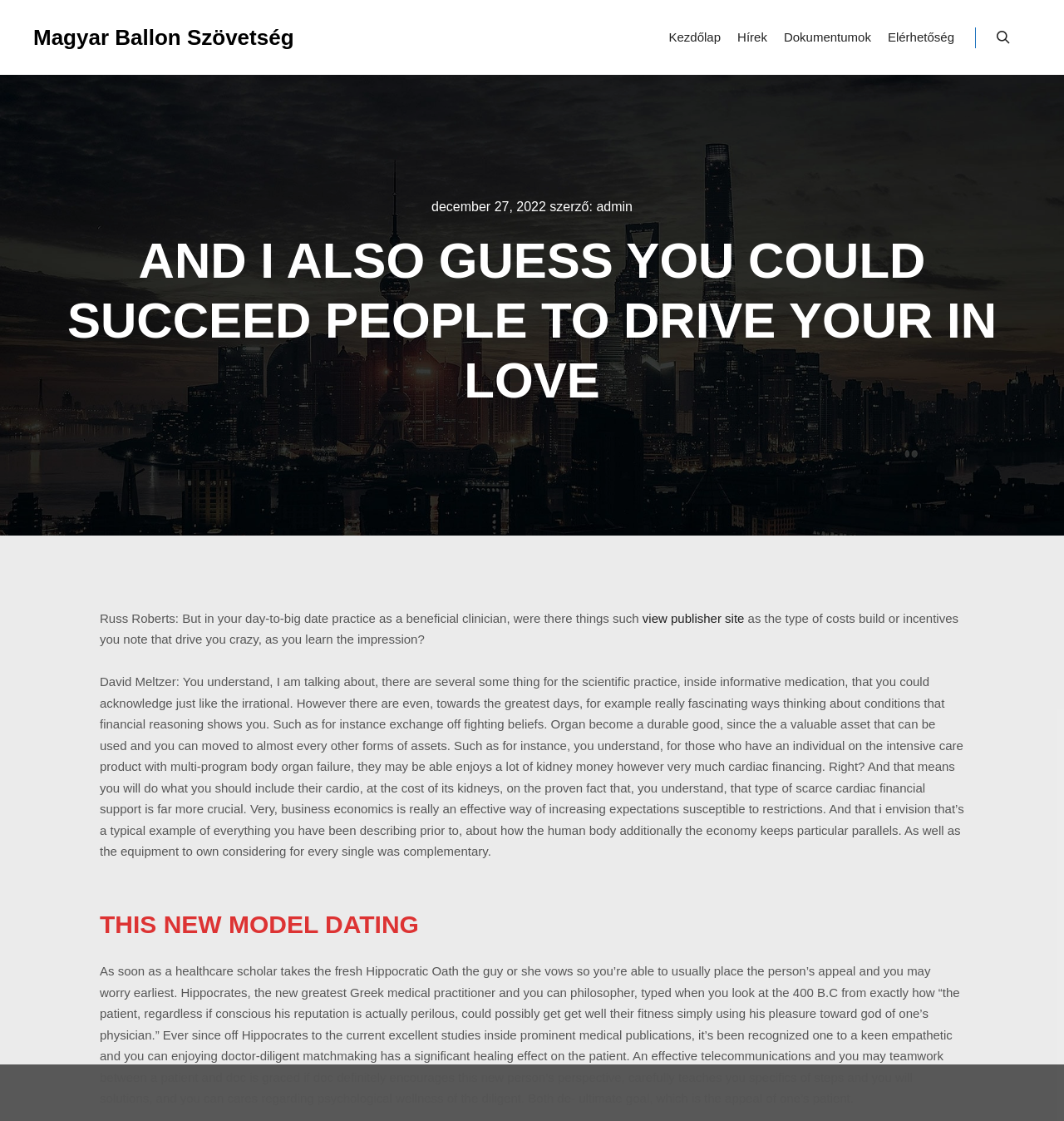Provide a single word or phrase answer to the question: 
What is the name of the author mentioned on the webpage?

admin